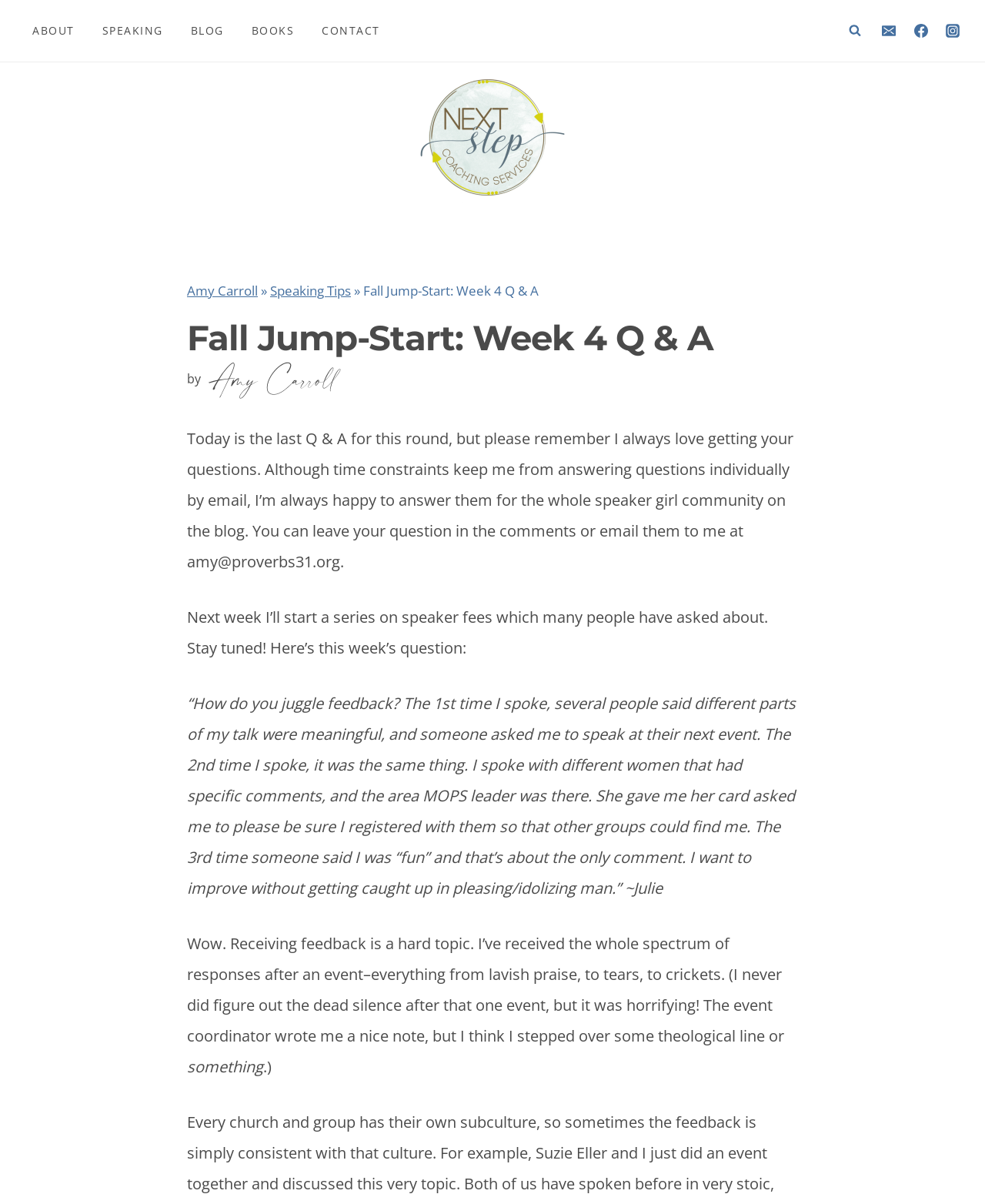Explain the webpage's layout and main content in detail.

The webpage is a blog post titled "Fall Jump-Start: Week 4 Q & A" by Amy Carroll. At the top, there is a primary navigation menu with five links: "ABOUT", "SPEAKING", "BLOG", "BOOKS", and "CONTACT". Below the navigation menu, there is a button to view a search form. On the top right, there are three social media links: "Email", "Facebook", and "Instagram", each accompanied by an image.

In the main content area, there is a header section with a link to "Amy Carroll" and an image of Amy Carroll. Below the header, there is a heading that repeats the title of the blog post. The author, Amy Carroll, is mentioned again, followed by a brief introduction to the Q&A session.

The main content of the blog post is a Q&A session, where Amy Carroll answers a question from a reader named Julie. The question is about how to juggle feedback after speaking events, and Amy Carroll shares her own experiences and insights in response. The text is divided into several paragraphs, with the question and answer clearly separated.

Overall, the webpage has a clean and simple layout, with a focus on the blog post content. There are no prominent images or graphics, aside from the social media icons and the image of Amy Carroll in the header section.